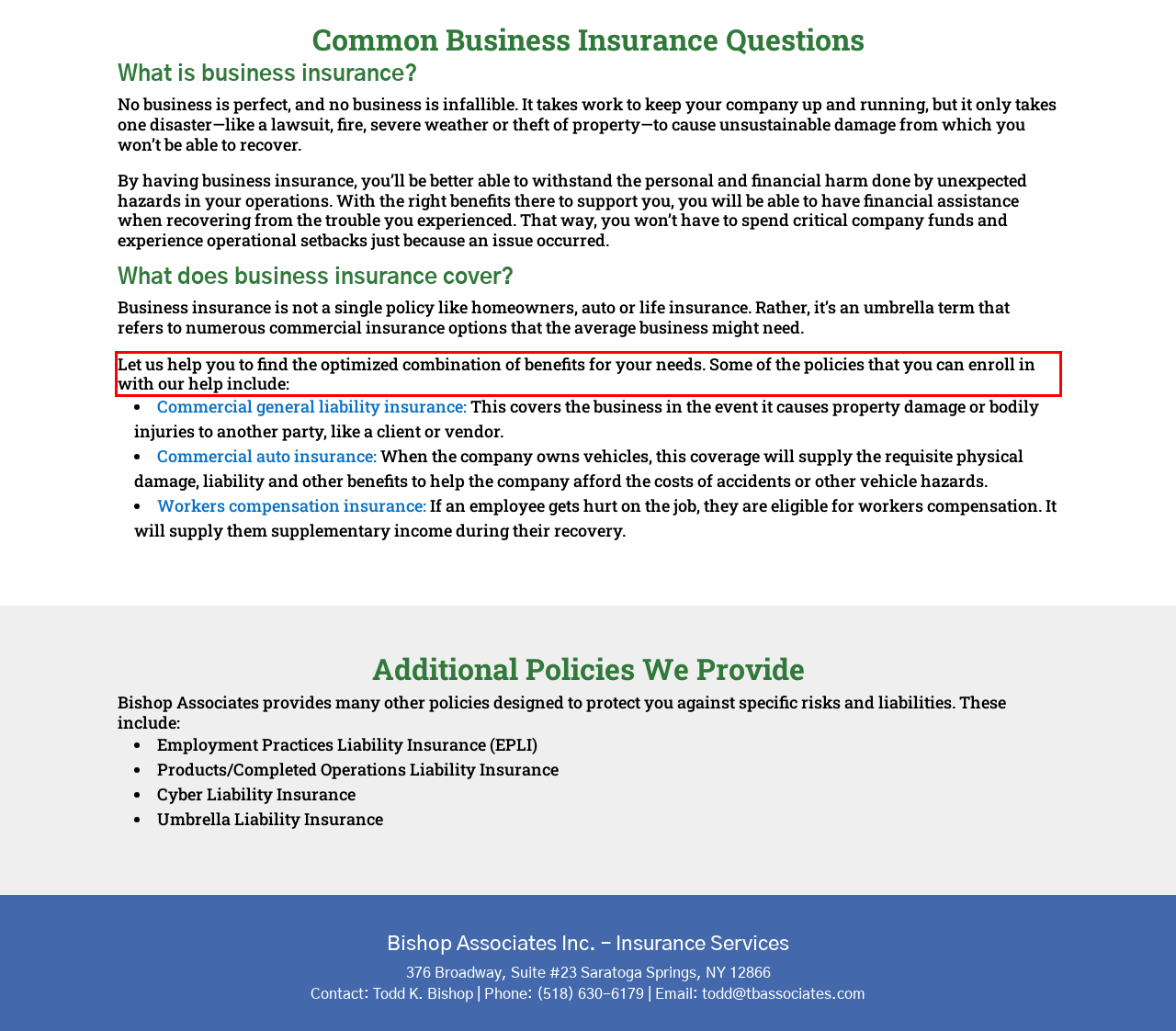Using the webpage screenshot, recognize and capture the text within the red bounding box.

Let us help you to find the optimized combination of benefits for your needs. Some of the policies that you can enroll in with our help include: